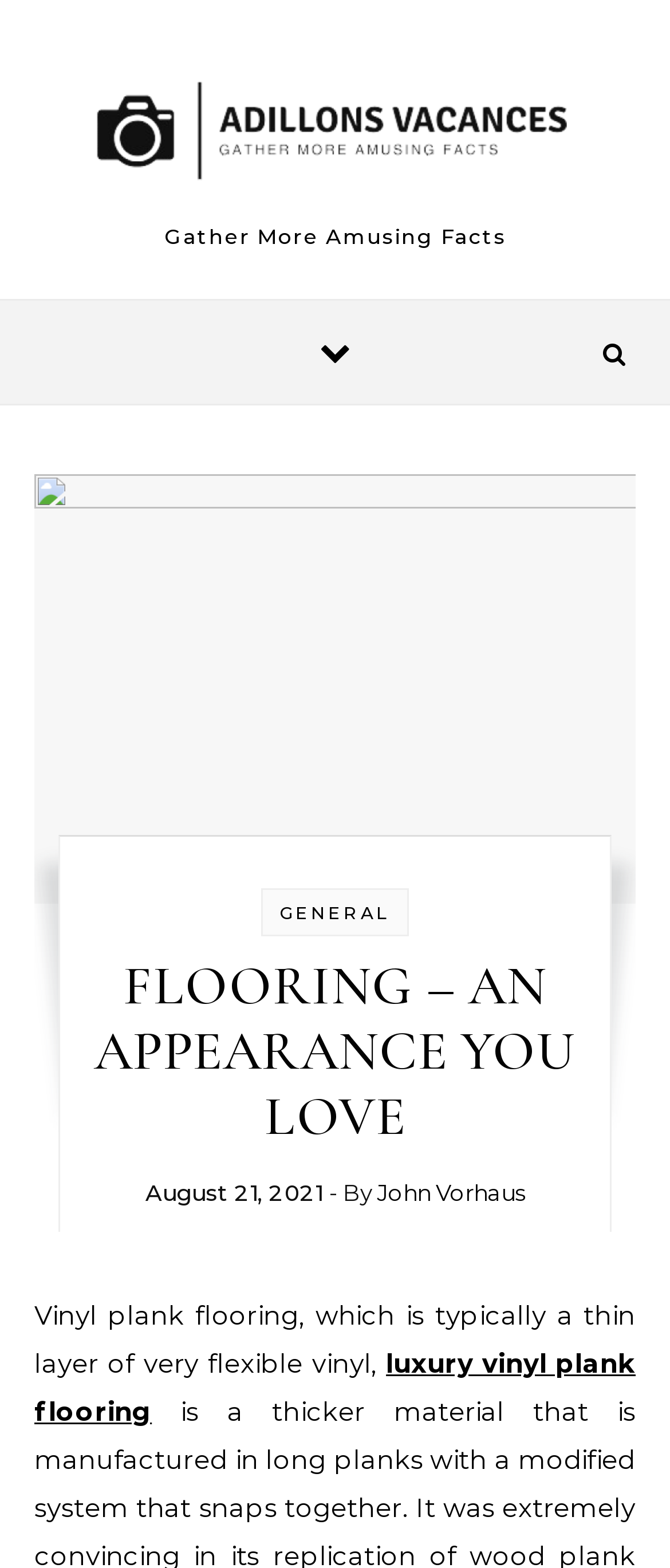Please determine the bounding box coordinates for the UI element described as: "luxury vinyl plank flooring".

[0.051, 0.859, 0.949, 0.91]